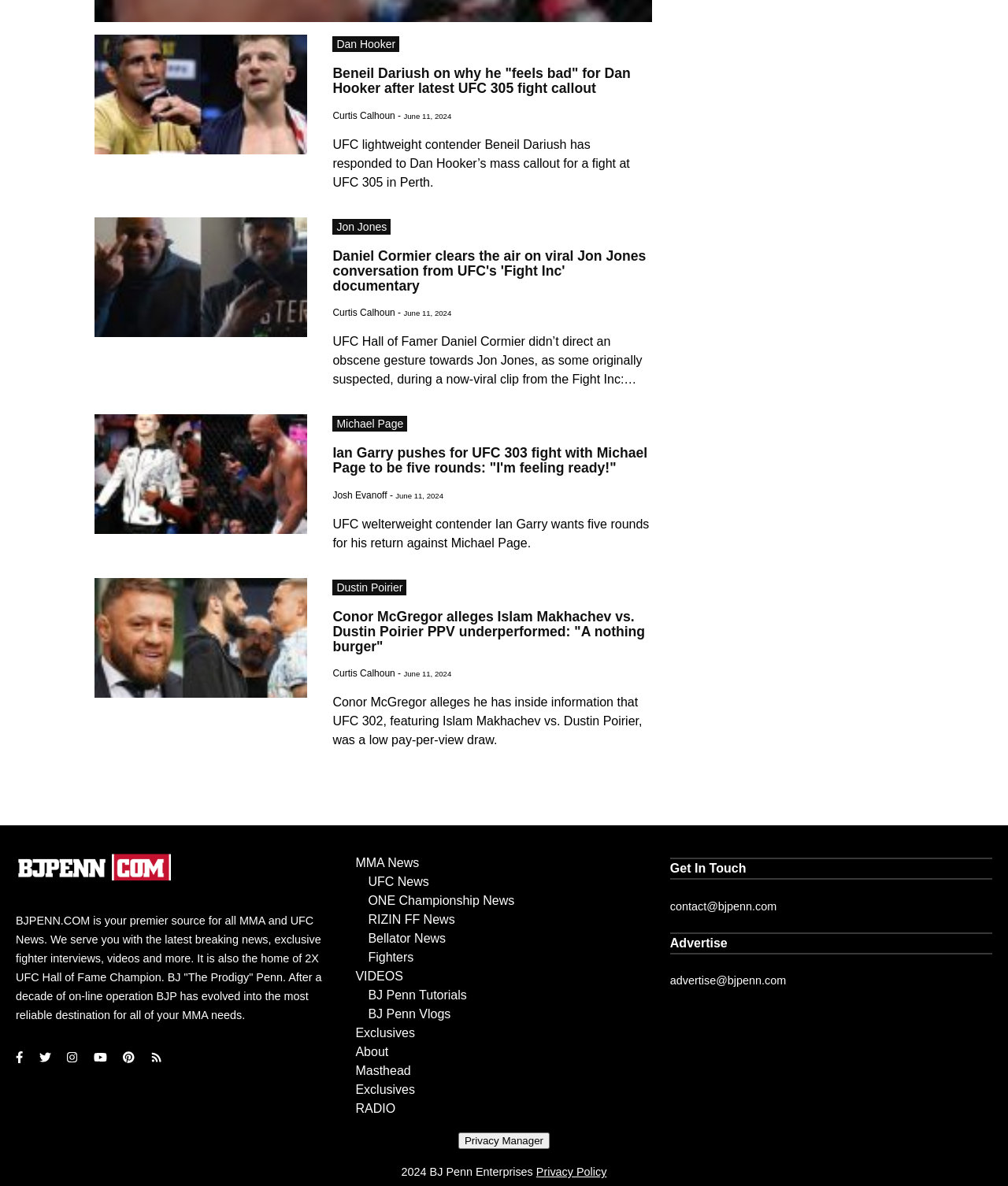Using the element description: "Michael Page", determine the bounding box coordinates for the specified UI element. The coordinates should be four float numbers between 0 and 1, [left, top, right, bottom].

[0.33, 0.089, 0.404, 0.103]